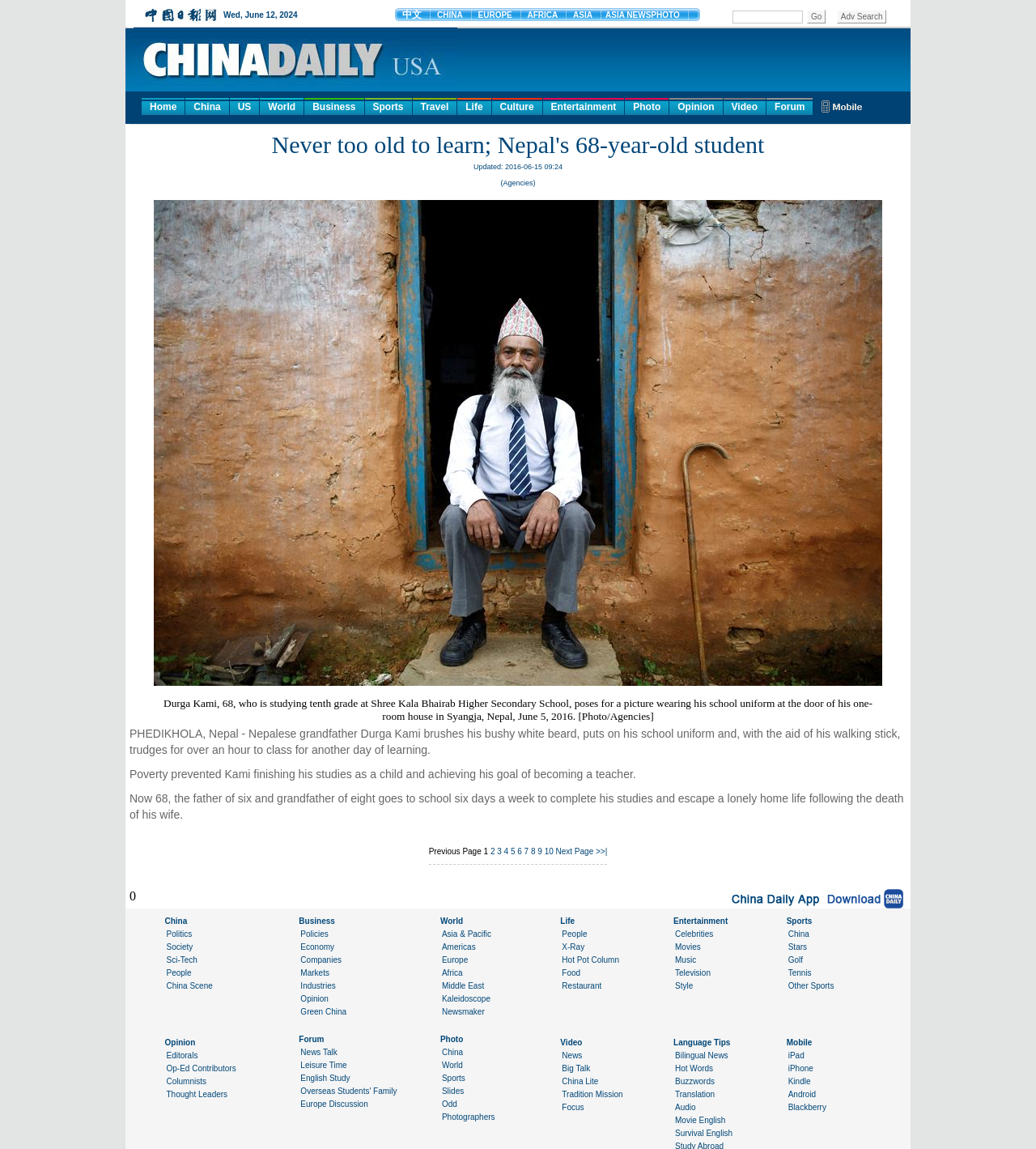Provide a single word or phrase answer to the question: 
What is the age of the Nepalese grandfather?

68